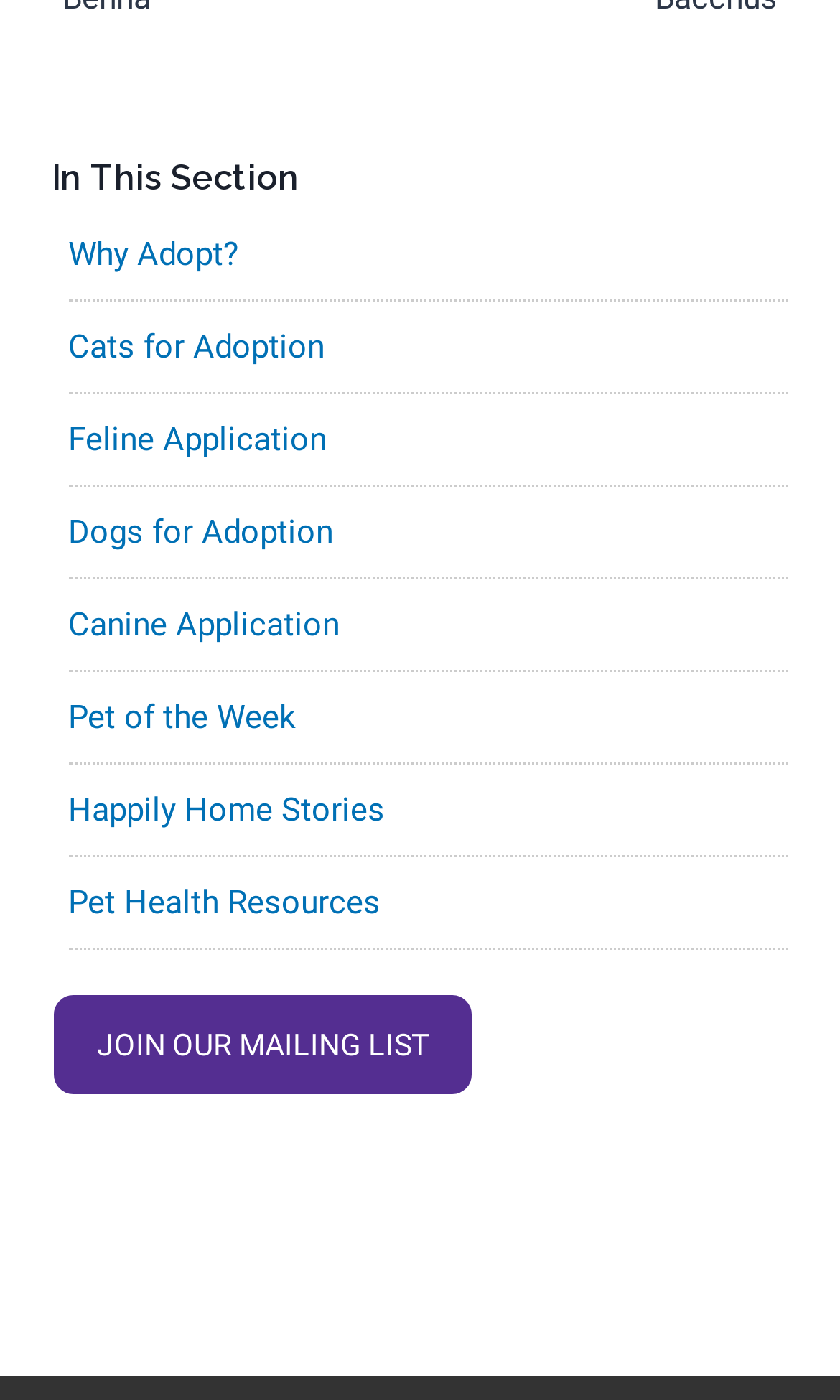Utilize the details in the image to give a detailed response to the question: What type of animals are mentioned in the links?

By examining the OCR text of the links, I found that the links 'Cats for Adoption' and 'Dogs for Adoption' mention cats and dogs, respectively, indicating that these are the types of animals mentioned in the links.